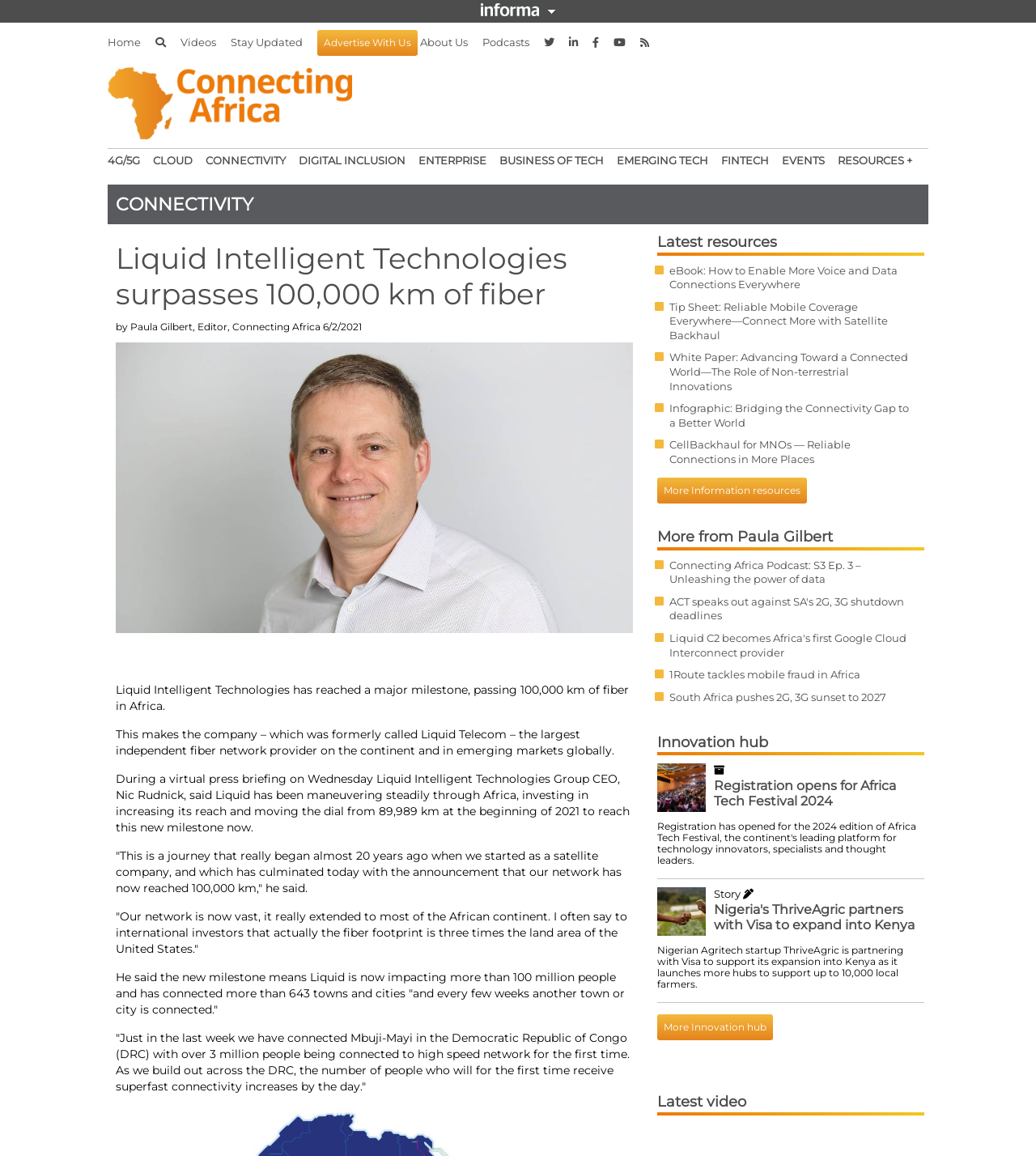Identify the bounding box coordinates of the section that should be clicked to achieve the task described: "Click on the 'Home' link".

[0.104, 0.031, 0.136, 0.042]